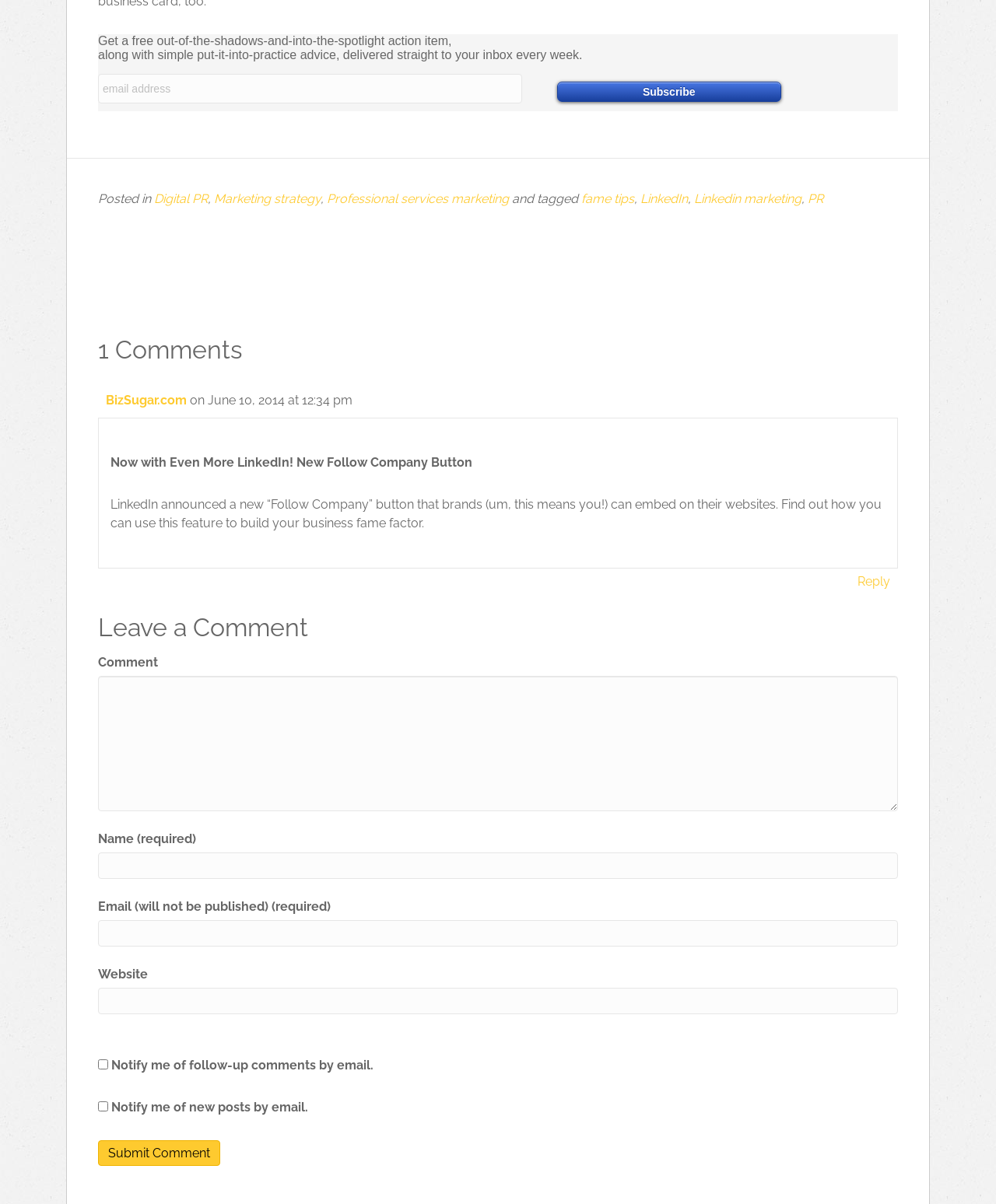Based on what you see in the screenshot, provide a thorough answer to this question: What is the name of the website that commented on this article?

The comment section mentions 'BizSugar.com' as the website that commented on this article, along with the date and time of the comment.